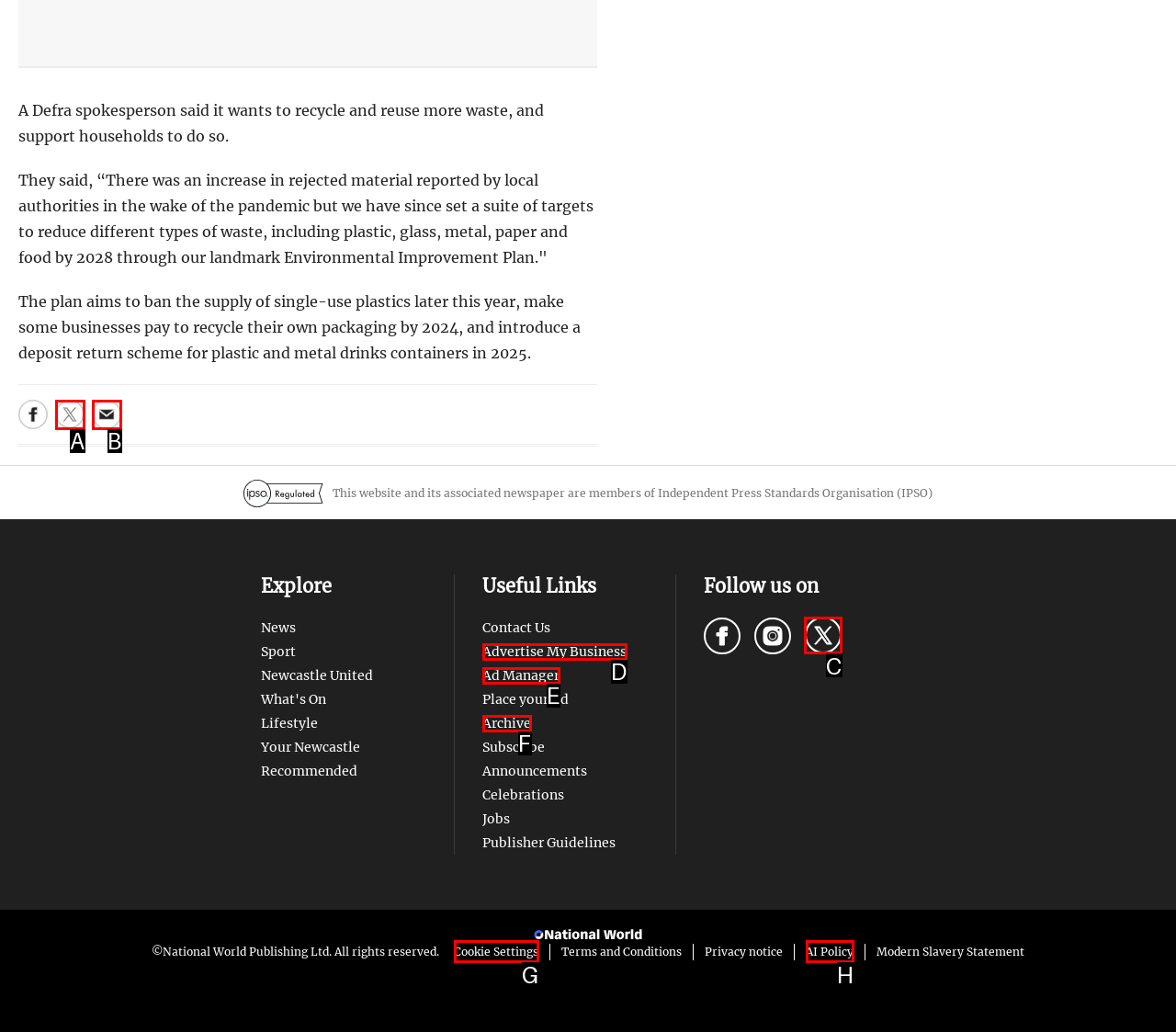Tell me which one HTML element I should click to complete this task: Follow us on Twitter Answer with the option's letter from the given choices directly.

C